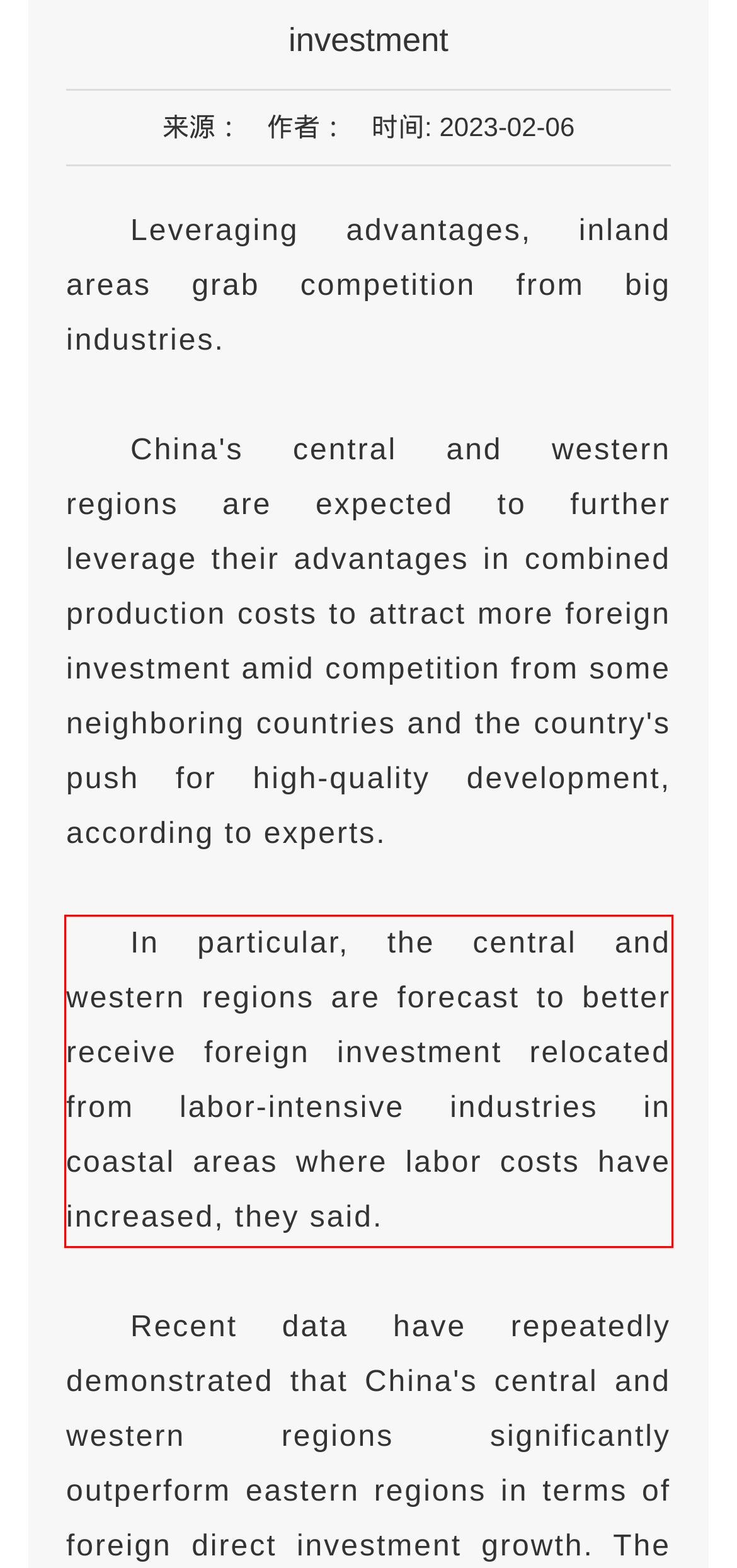View the screenshot of the webpage and identify the UI element surrounded by a red bounding box. Extract the text contained within this red bounding box.

In particular, the central and western regions are forecast to better receive foreign investment relocated from labor-intensive industries in coastal areas where labor costs have increased, they said.